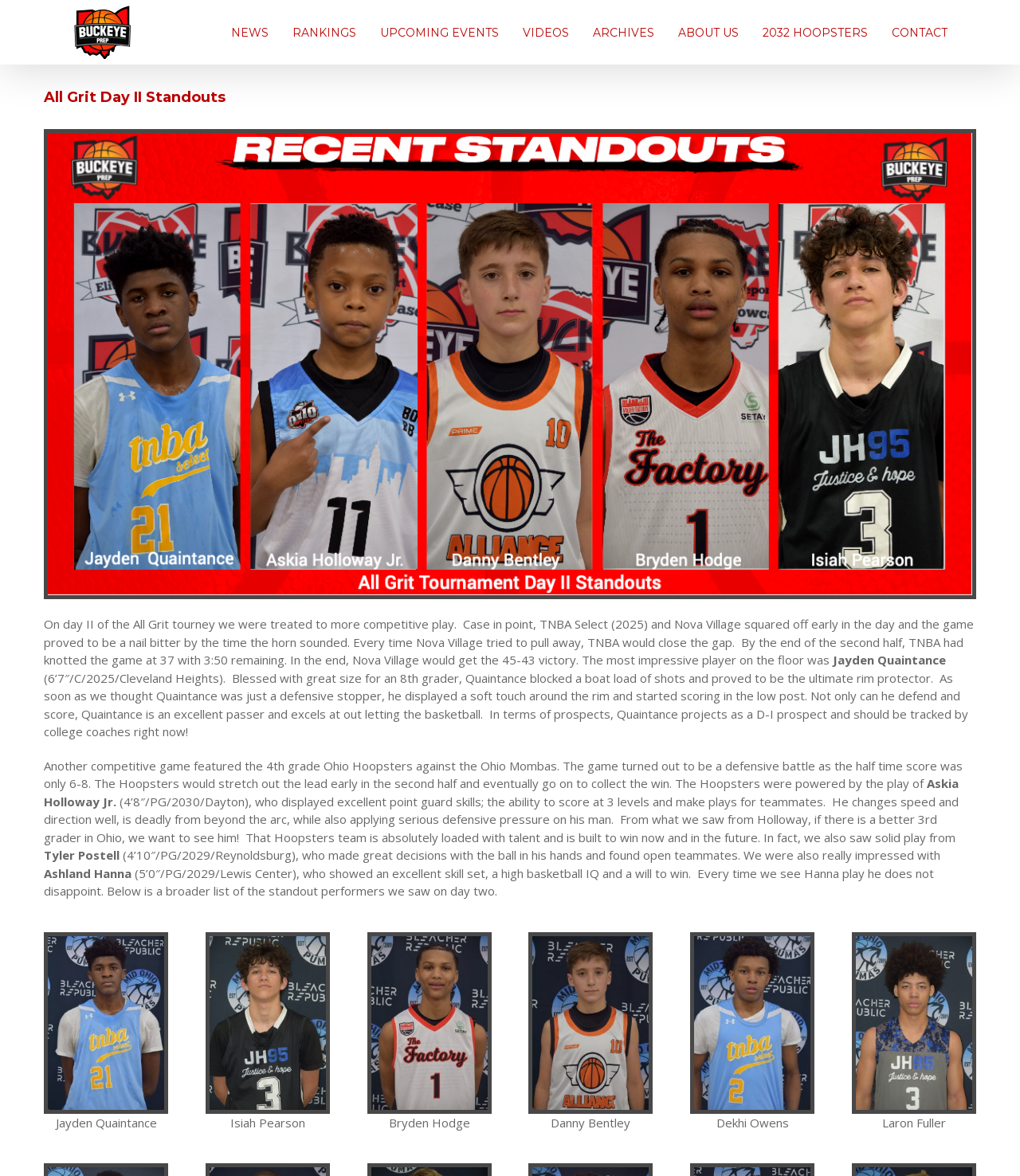Determine the bounding box coordinates of the area to click in order to meet this instruction: "Go to NEWS".

[0.227, 0.003, 0.263, 0.051]